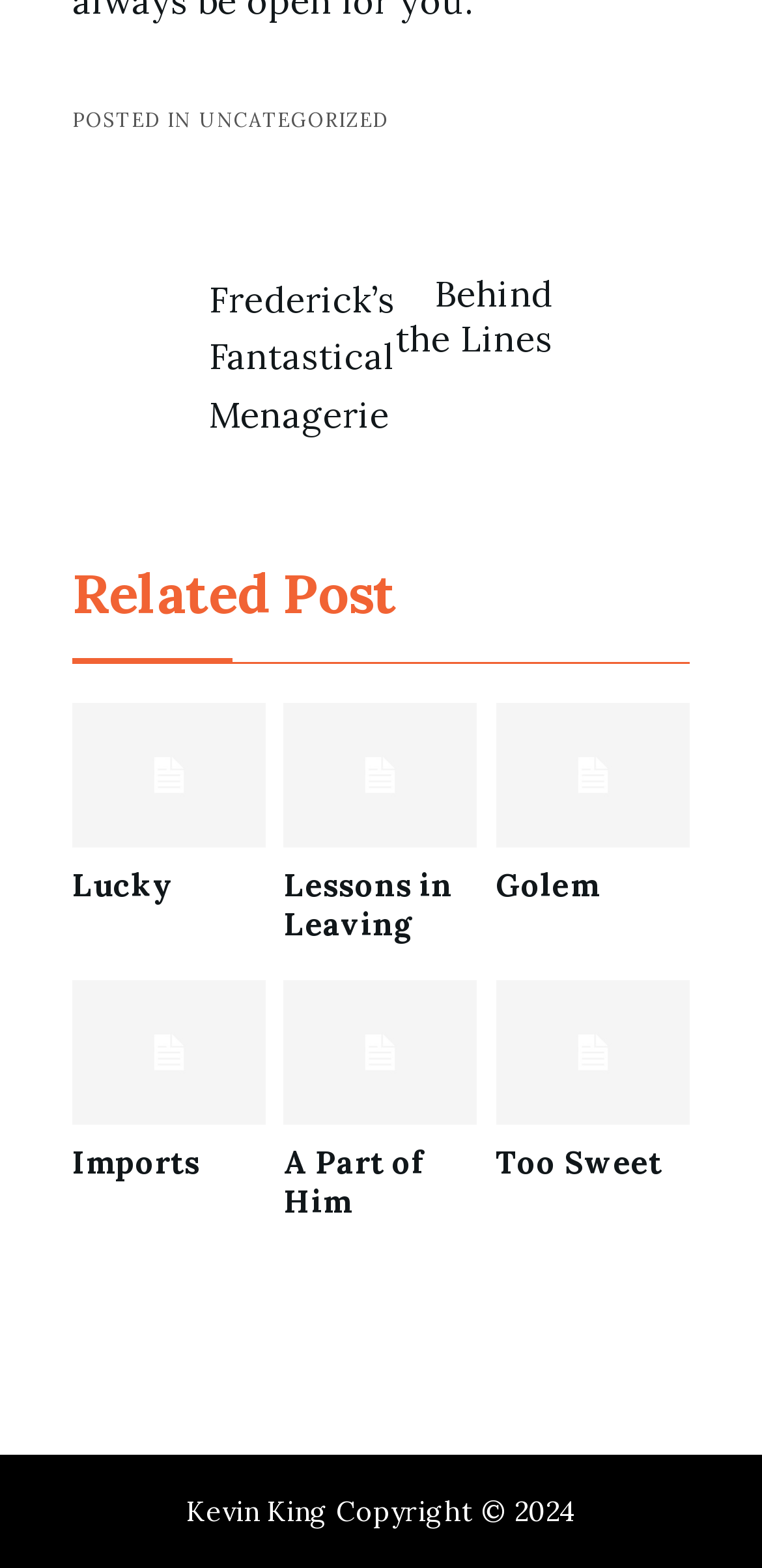Can you determine the bounding box coordinates of the area that needs to be clicked to fulfill the following instruction: "check the 'Copyright © 2024' information"?

[0.43, 0.952, 0.755, 0.975]